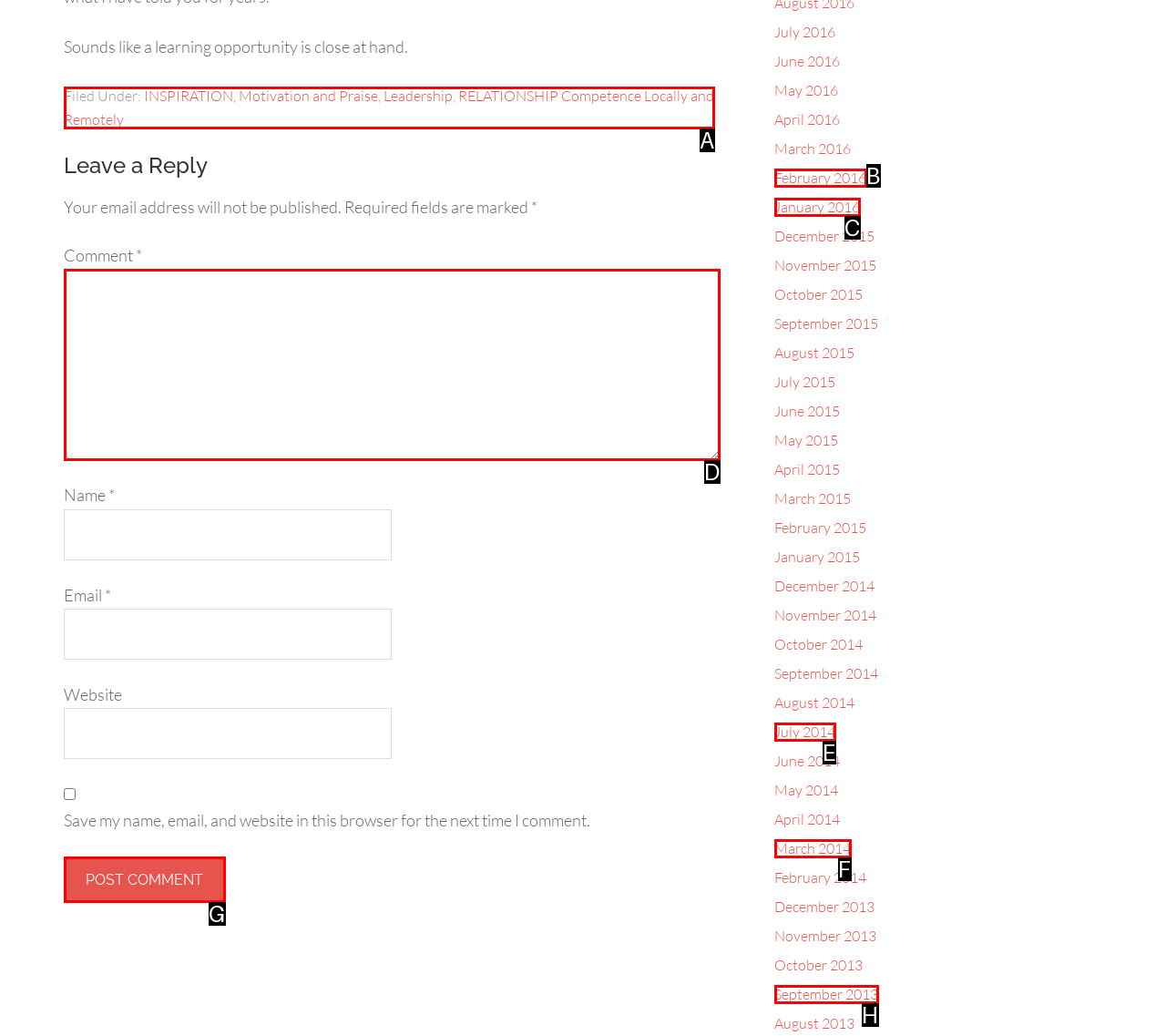Tell me which one HTML element I should click to complete the following instruction: Click on the 'Post Comment' button
Answer with the option's letter from the given choices directly.

G